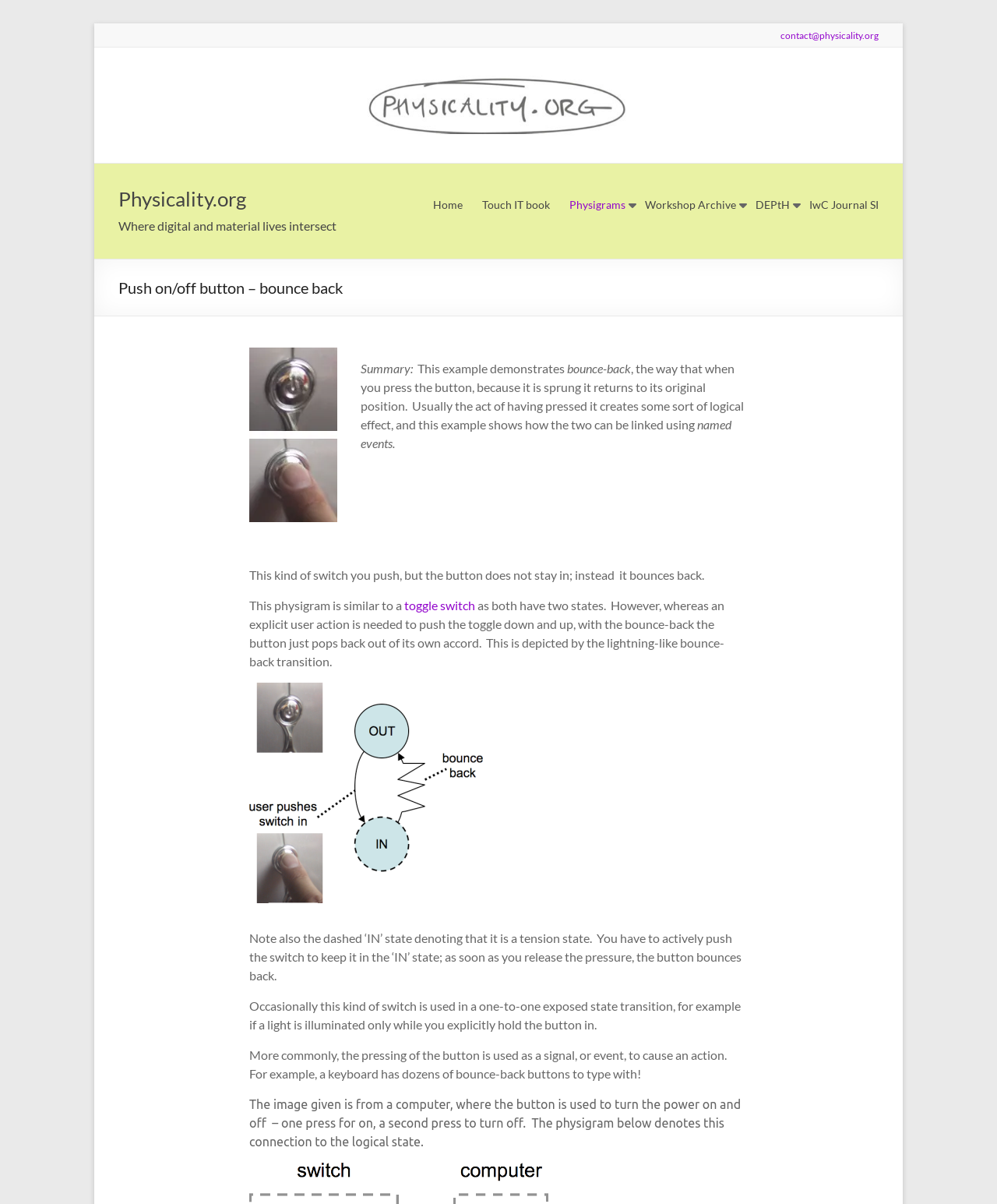What is the function of the button in the computer example?
Using the image as a reference, answer the question with a short word or phrase.

To turn power on and off